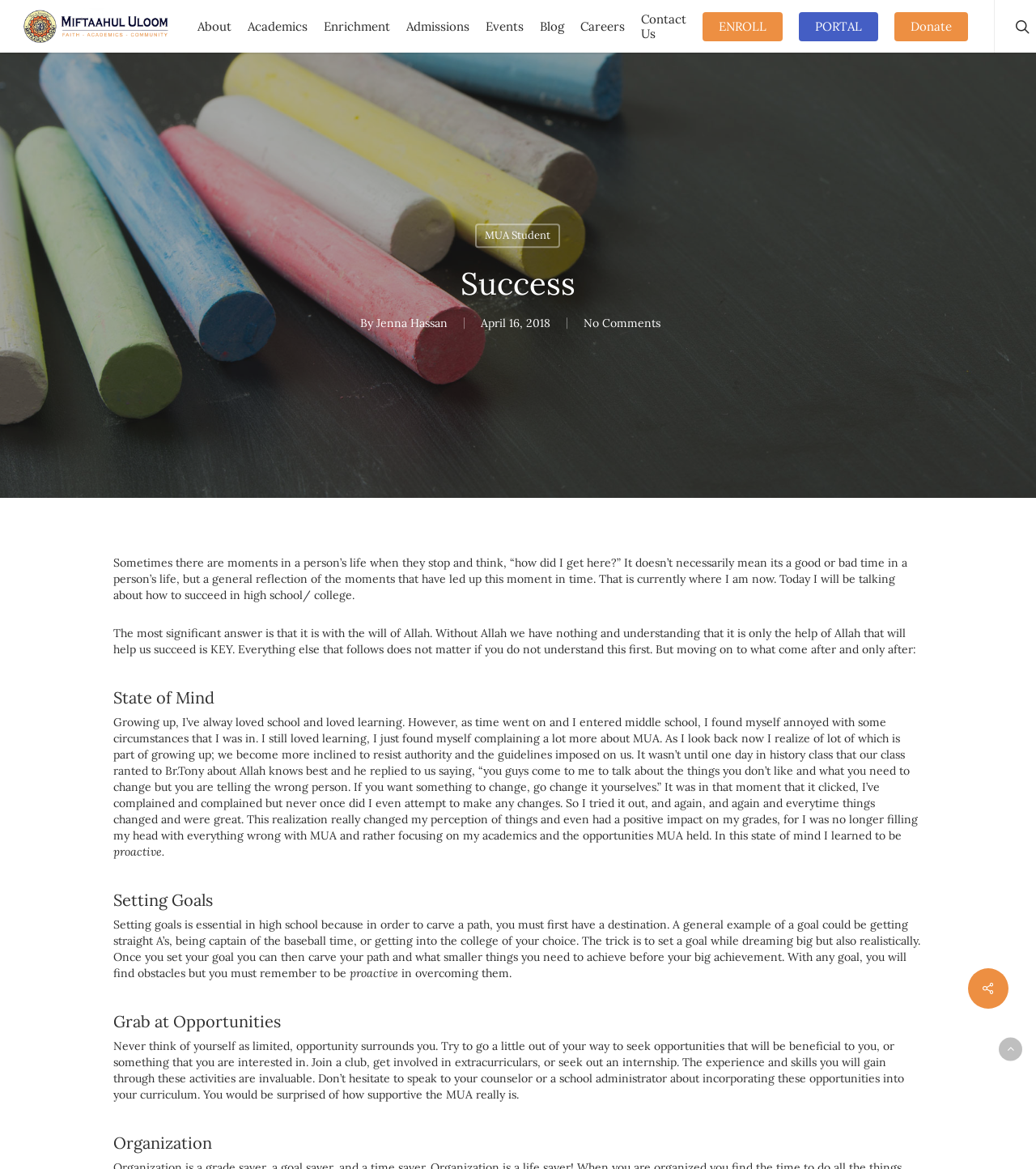Given the webpage screenshot and the description, determine the bounding box coordinates (top-left x, top-left y, bottom-right x, bottom-right y) that define the location of the UI element matching this description: Conversations

None